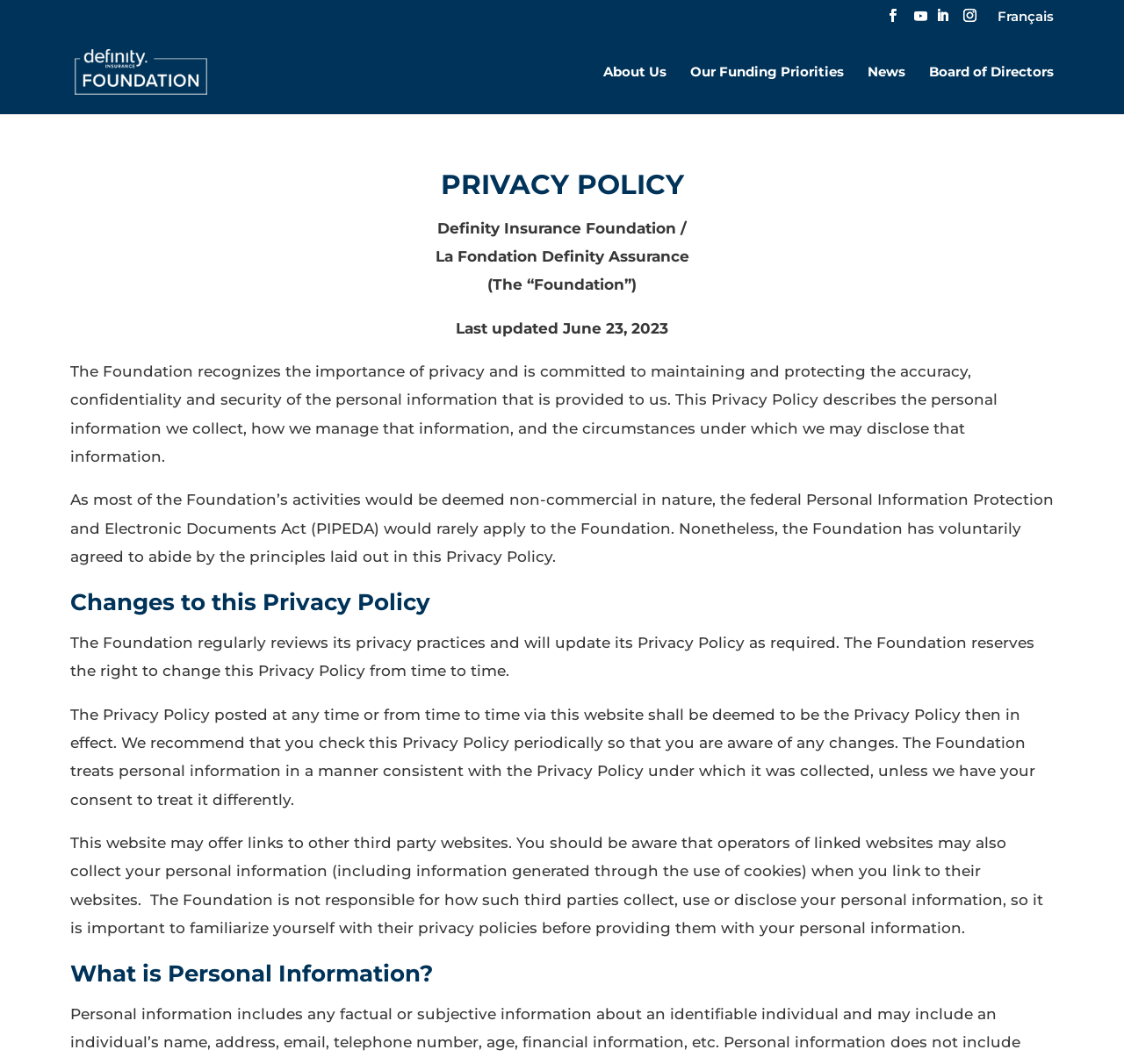What is the foundation's stance on personal information protection?
Use the information from the image to give a detailed answer to the question.

I found the answer by looking at the text content of the static text element with the text 'The Foundation recognizes the importance of privacy and is committed to maintaining and protecting the accuracy, confidentiality and security of the personal information that is provided to us.' at coordinates [0.062, 0.341, 0.887, 0.437]. This text indicates the foundation's stance on personal information protection.